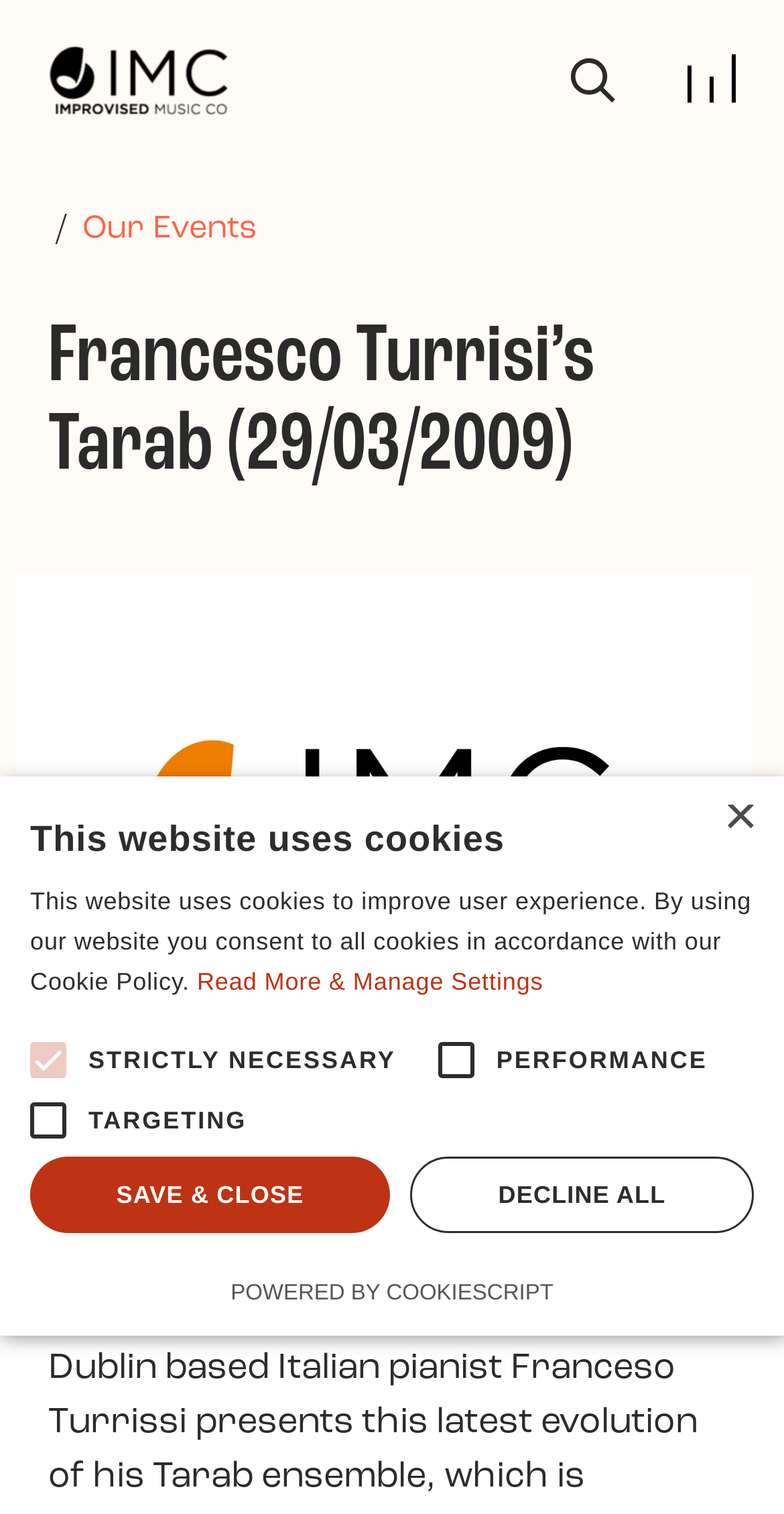Please answer the following question using a single word or phrase: 
What is the text on the top-left corner of the webpage?

Francesco Turrisi’s Tarab (29/03/2009)